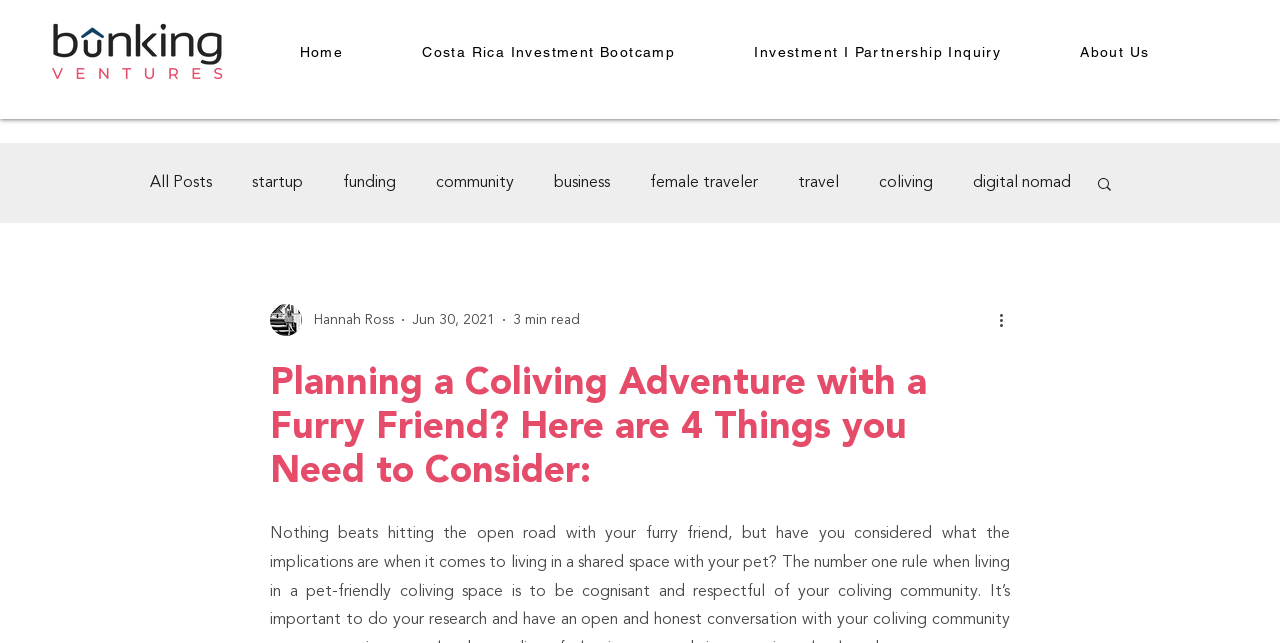Locate and generate the text content of the webpage's heading.

Planning a Coliving Adventure with a Furry Friend? Here are 4 Things you Need to Consider: